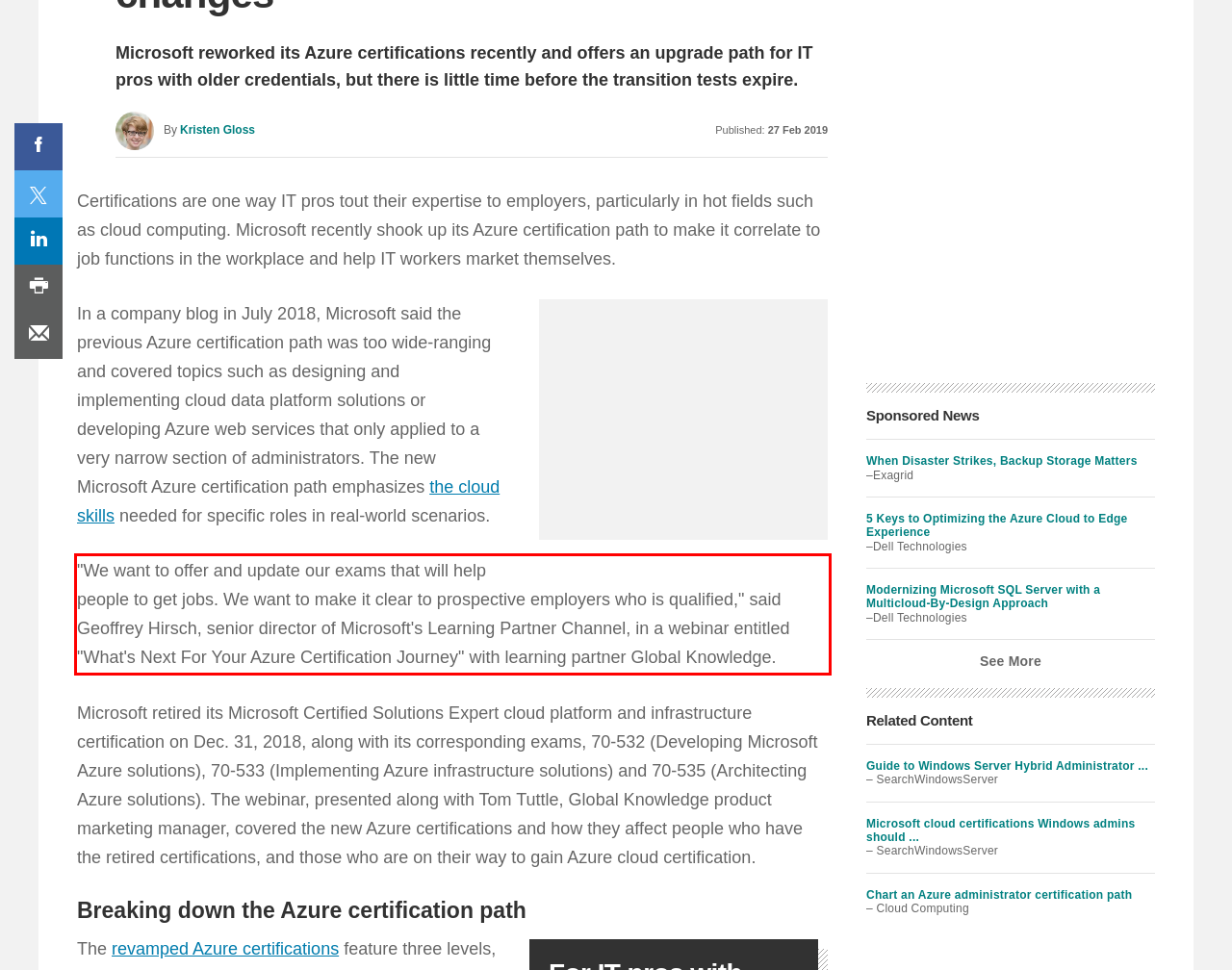Please analyze the provided webpage screenshot and perform OCR to extract the text content from the red rectangle bounding box.

"We want to offer and update our exams that will help people to get jobs. We want to make it clear to prospective employers who is qualified," said Geoffrey Hirsch, senior director of Microsoft's Learning Partner Channel, in a webinar entitled "What's Next For Your Azure Certification Journey" with learning partner Global Knowledge.